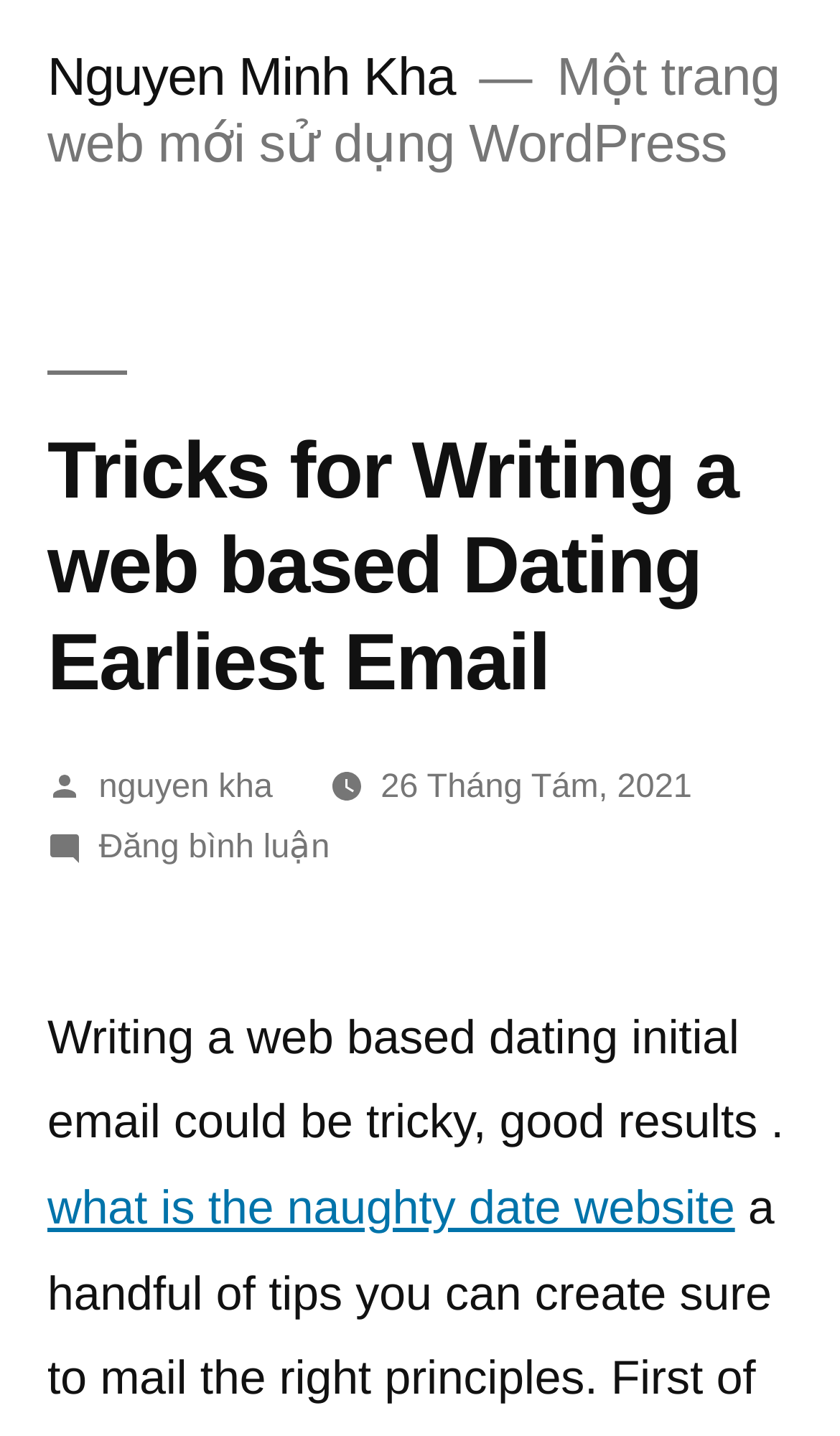Identify the bounding box of the UI component described as: "Nguyen Minh Kha".

[0.056, 0.034, 0.542, 0.075]